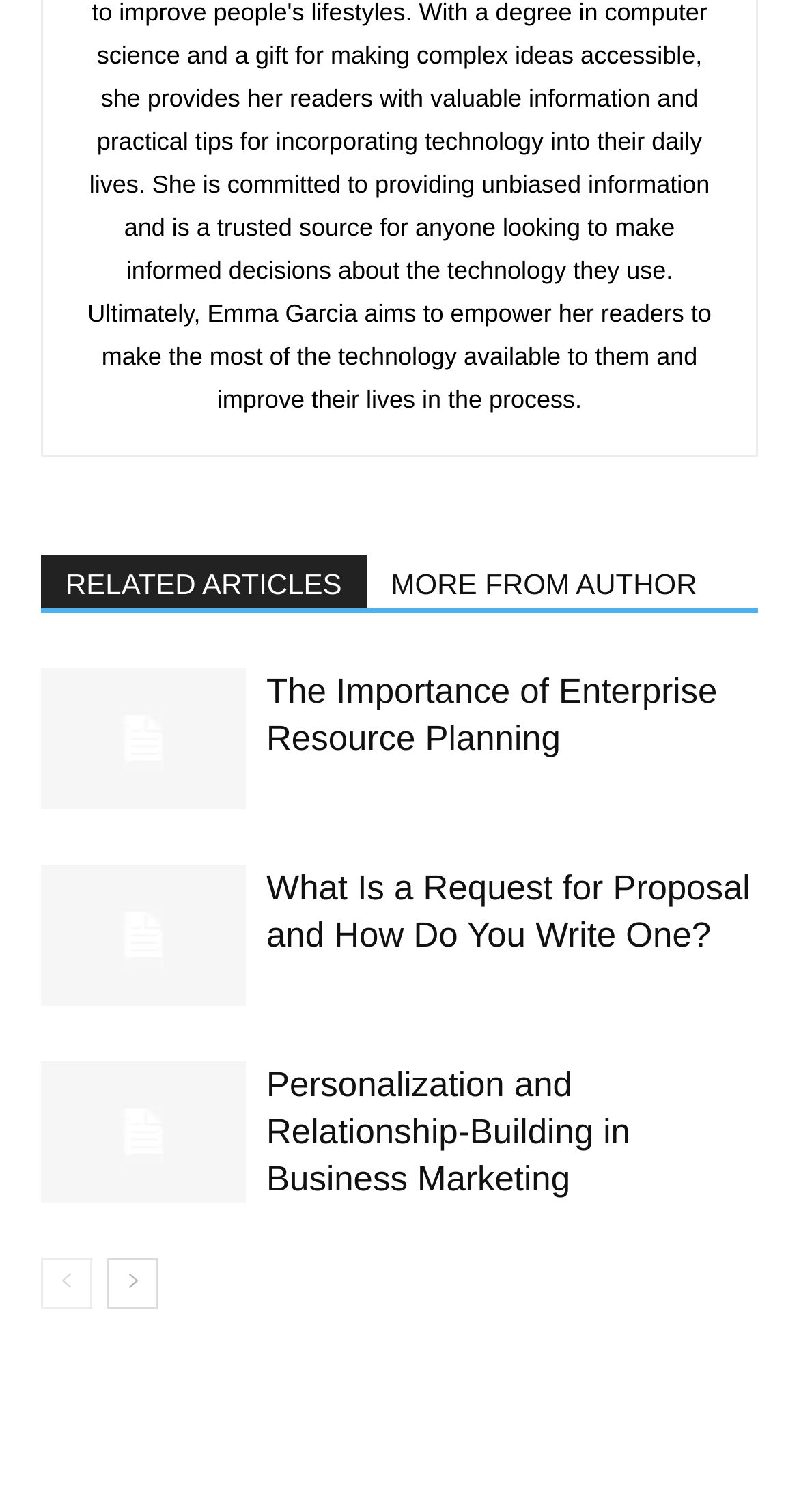Find the bounding box coordinates for the area you need to click to carry out the instruction: "view more from author". The coordinates should be four float numbers between 0 and 1, indicated as [left, top, right, bottom].

[0.459, 0.367, 0.903, 0.402]